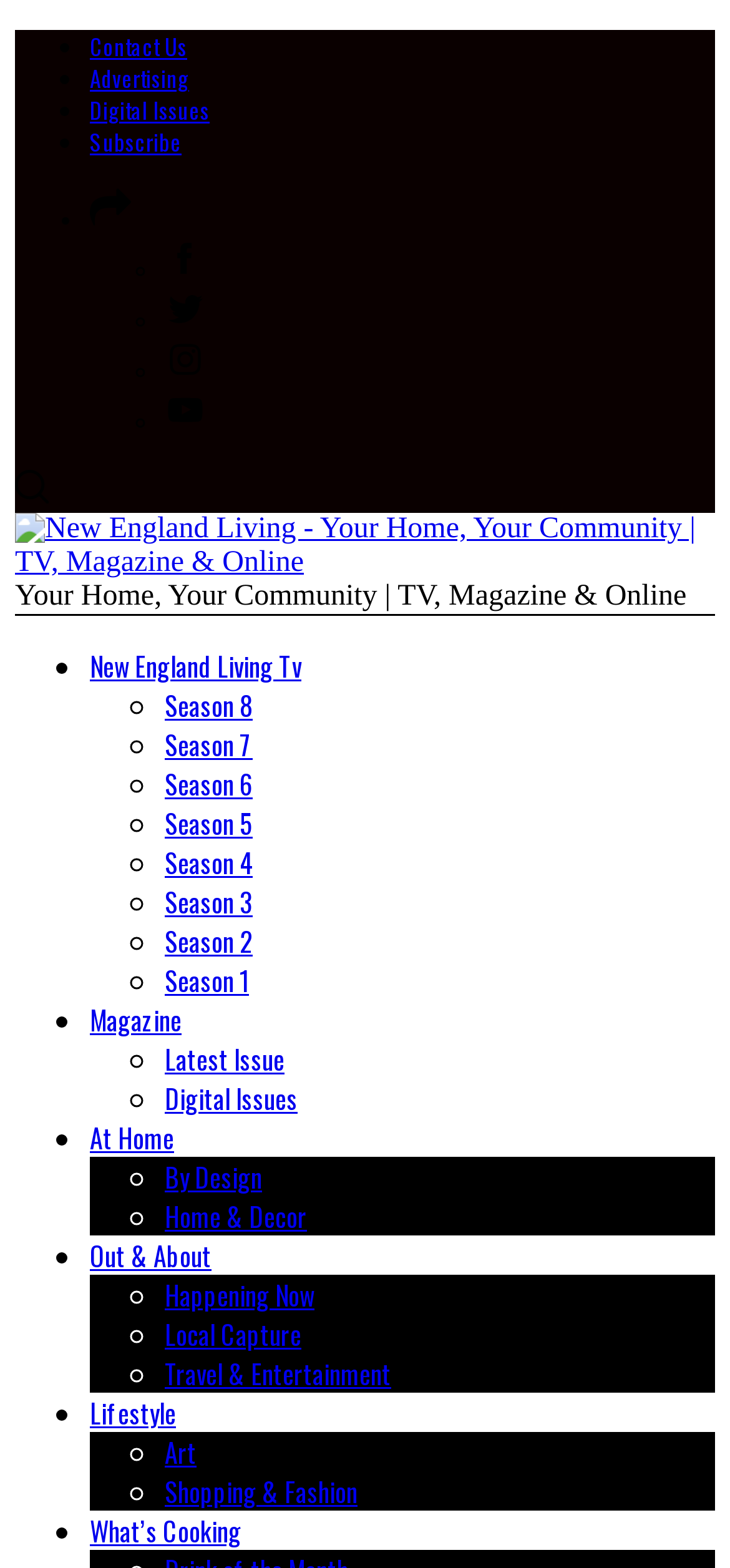Please provide the bounding box coordinates for the element that needs to be clicked to perform the following instruction: "Visit New England Living Tv". The coordinates should be given as four float numbers between 0 and 1, i.e., [left, top, right, bottom].

[0.123, 0.412, 0.413, 0.437]